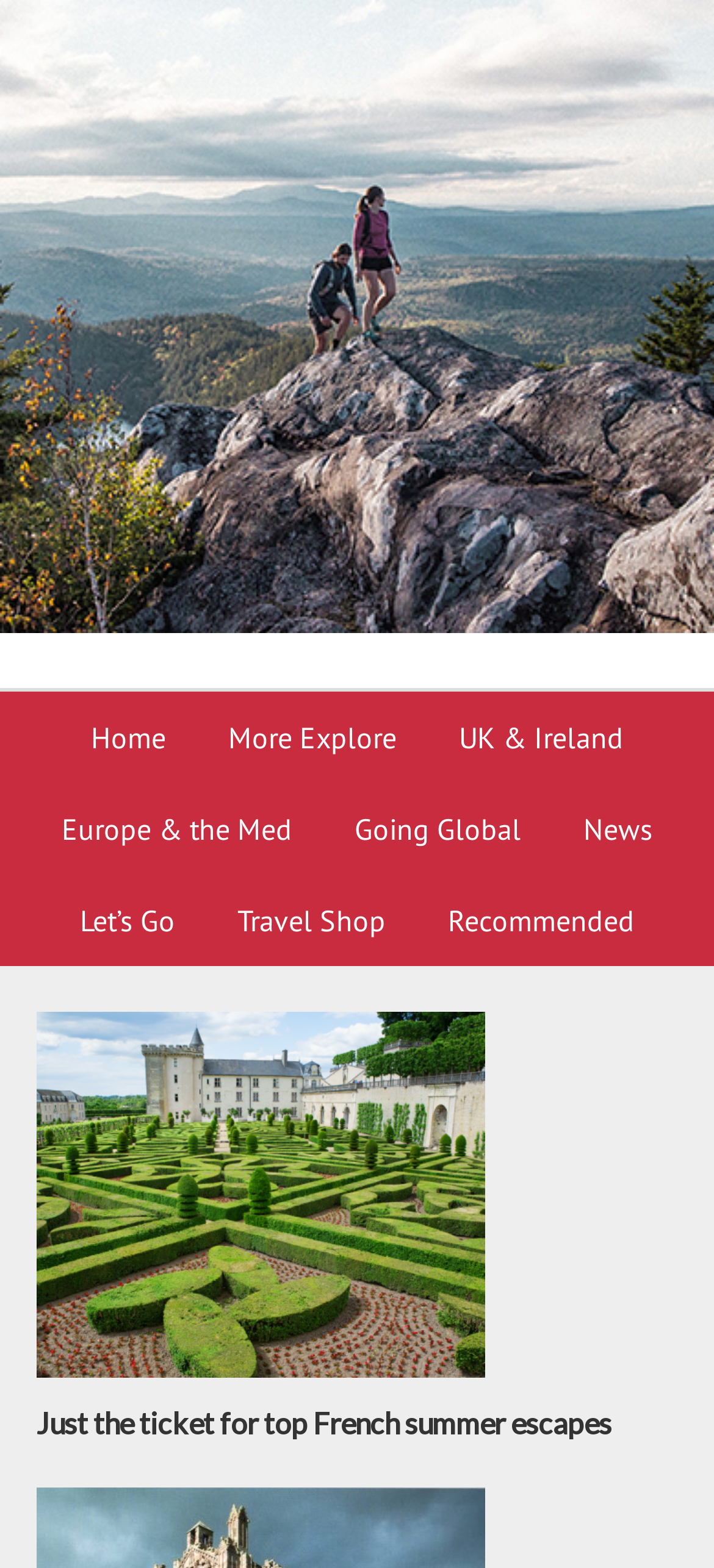Please specify the bounding box coordinates of the clickable section necessary to execute the following command: "Go to Travel Shop".

[0.294, 0.558, 0.578, 0.616]